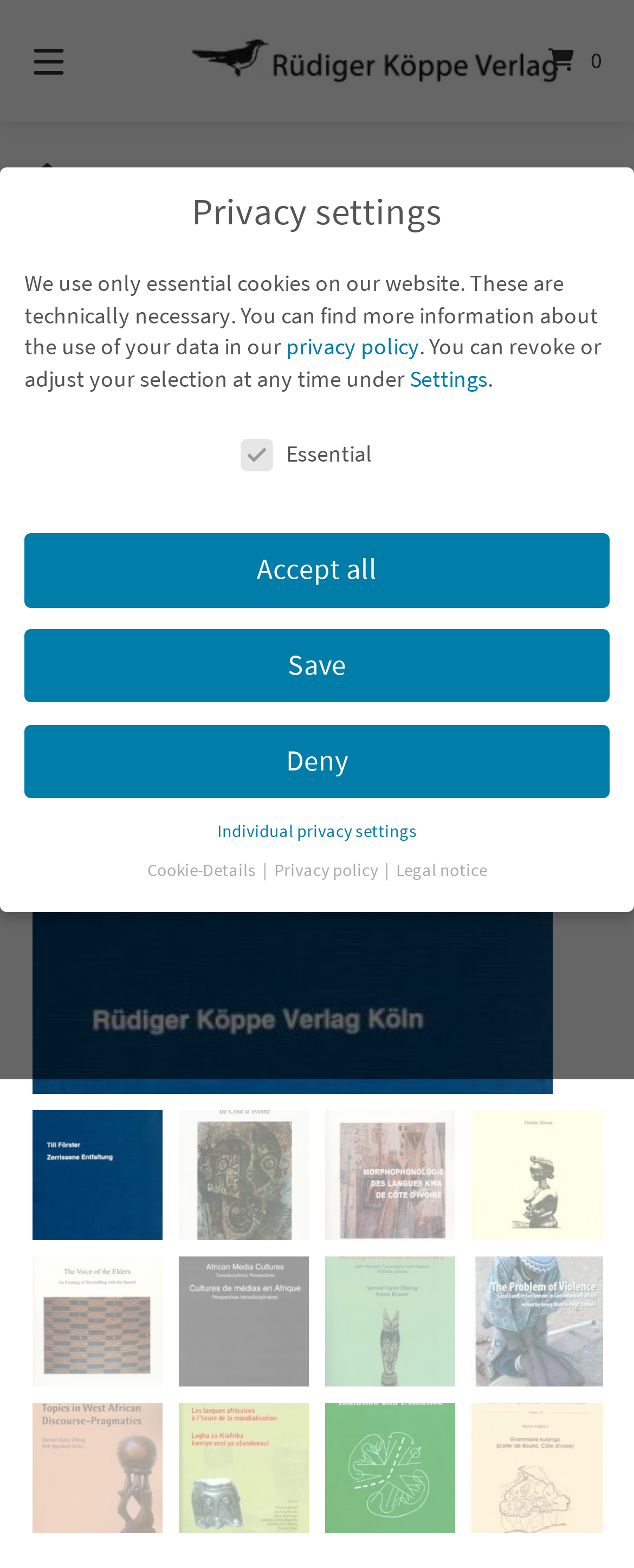Give the bounding box coordinates for this UI element: "Rüdiger Köppe Verlag Shop". The coordinates should be four float numbers between 0 and 1, arranged as [left, top, right, bottom].

[0.05, 0.105, 0.099, 0.123]